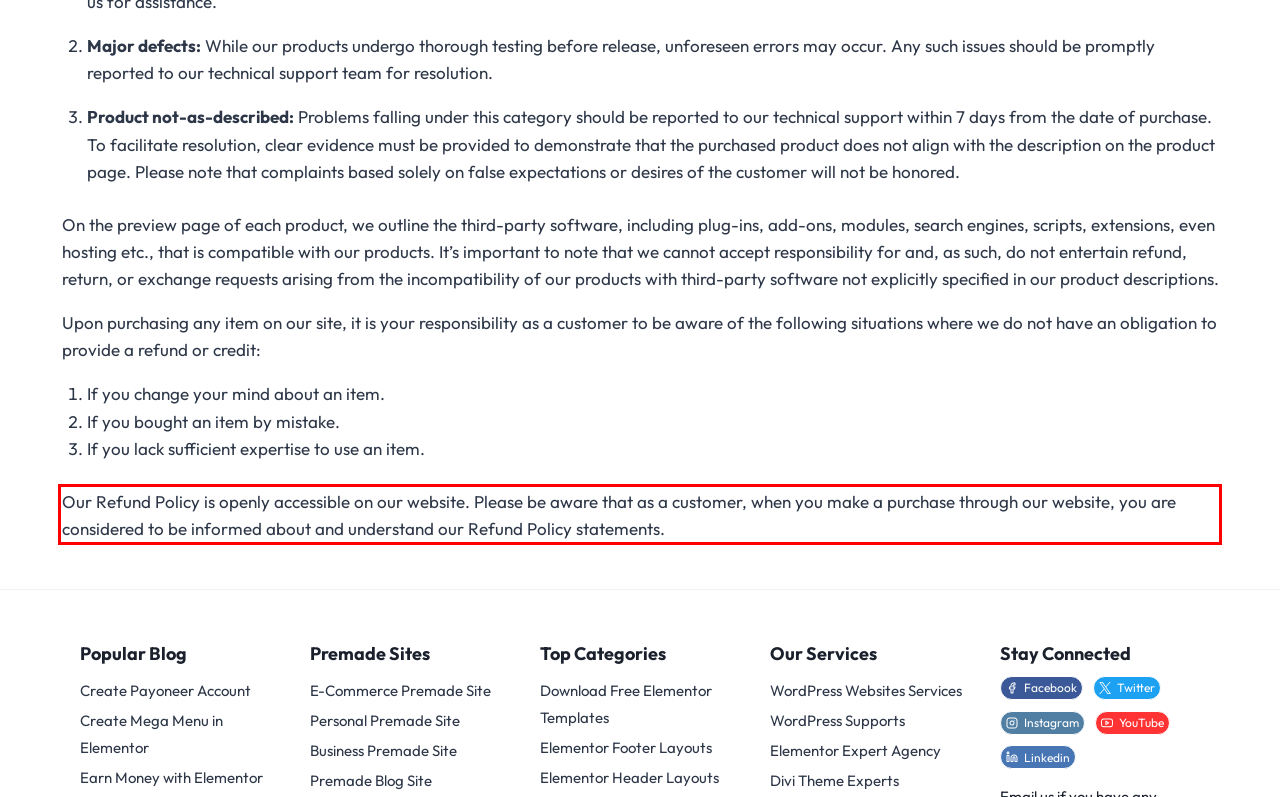You are provided with a screenshot of a webpage containing a red bounding box. Please extract the text enclosed by this red bounding box.

Our Refund Policy is openly accessible on our website. Please be aware that as a customer, when you make a purchase through our website, you are considered to be informed about and understand our Refund Policy statements.